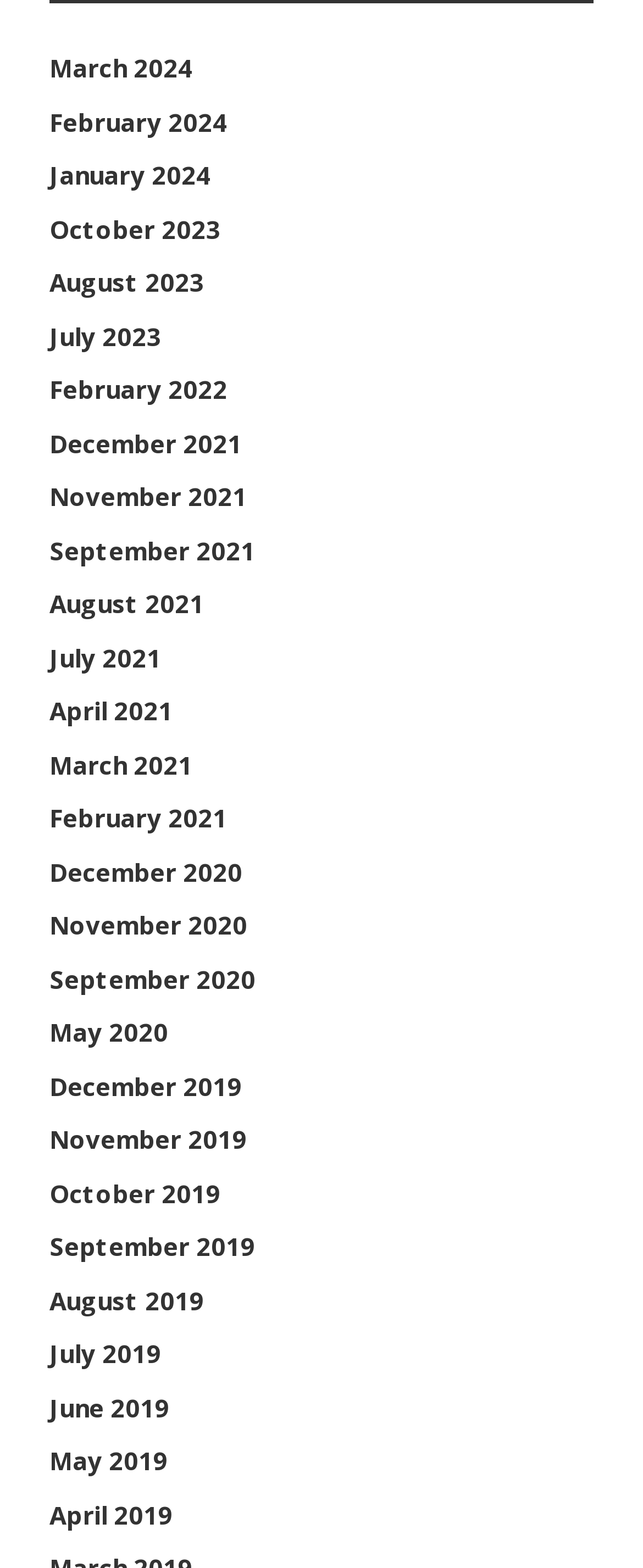Given the webpage screenshot and the description, determine the bounding box coordinates (top-left x, top-left y, bottom-right x, bottom-right y) that define the location of the UI element matching this description: March 2024

[0.077, 0.033, 0.3, 0.054]